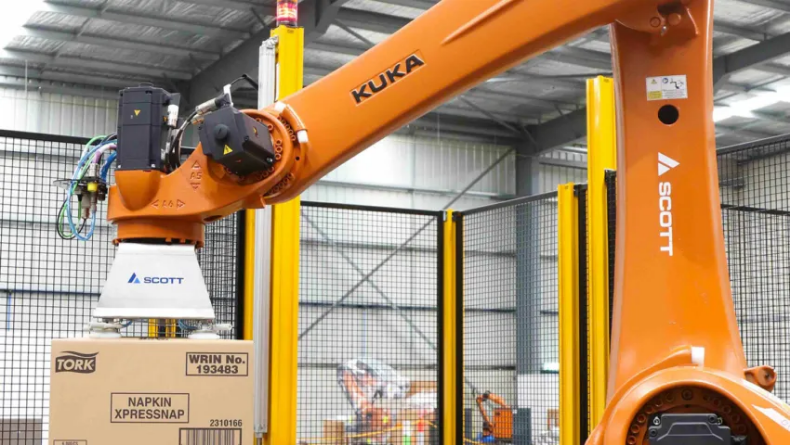Use a single word or phrase to answer the question:
What type of environment is in the background?

A warehouse